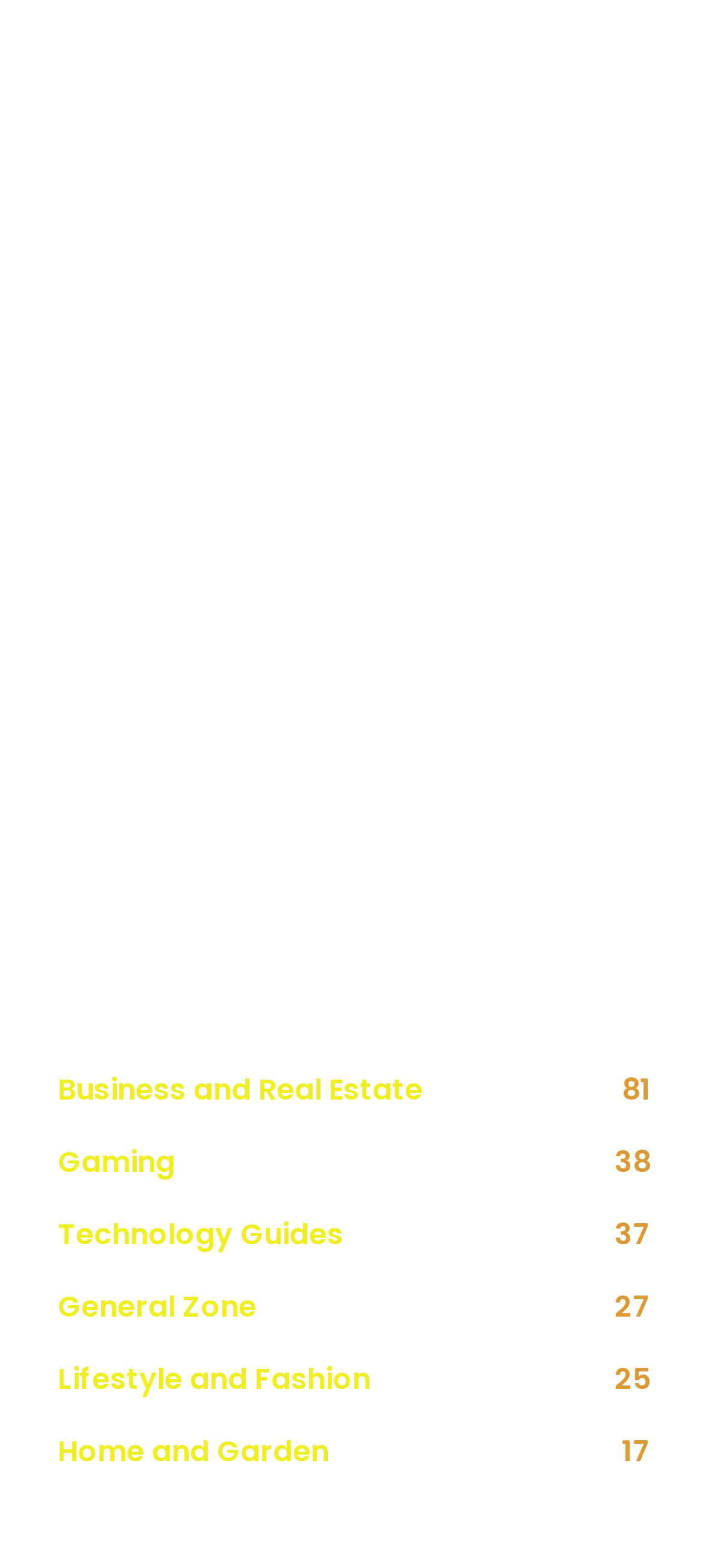Please identify the bounding box coordinates of the element's region that should be clicked to execute the following instruction: "view the article about IPTV au Québec for families". The bounding box coordinates must be four float numbers between 0 and 1, i.e., [left, top, right, bottom].

[0.051, 0.329, 0.276, 0.42]